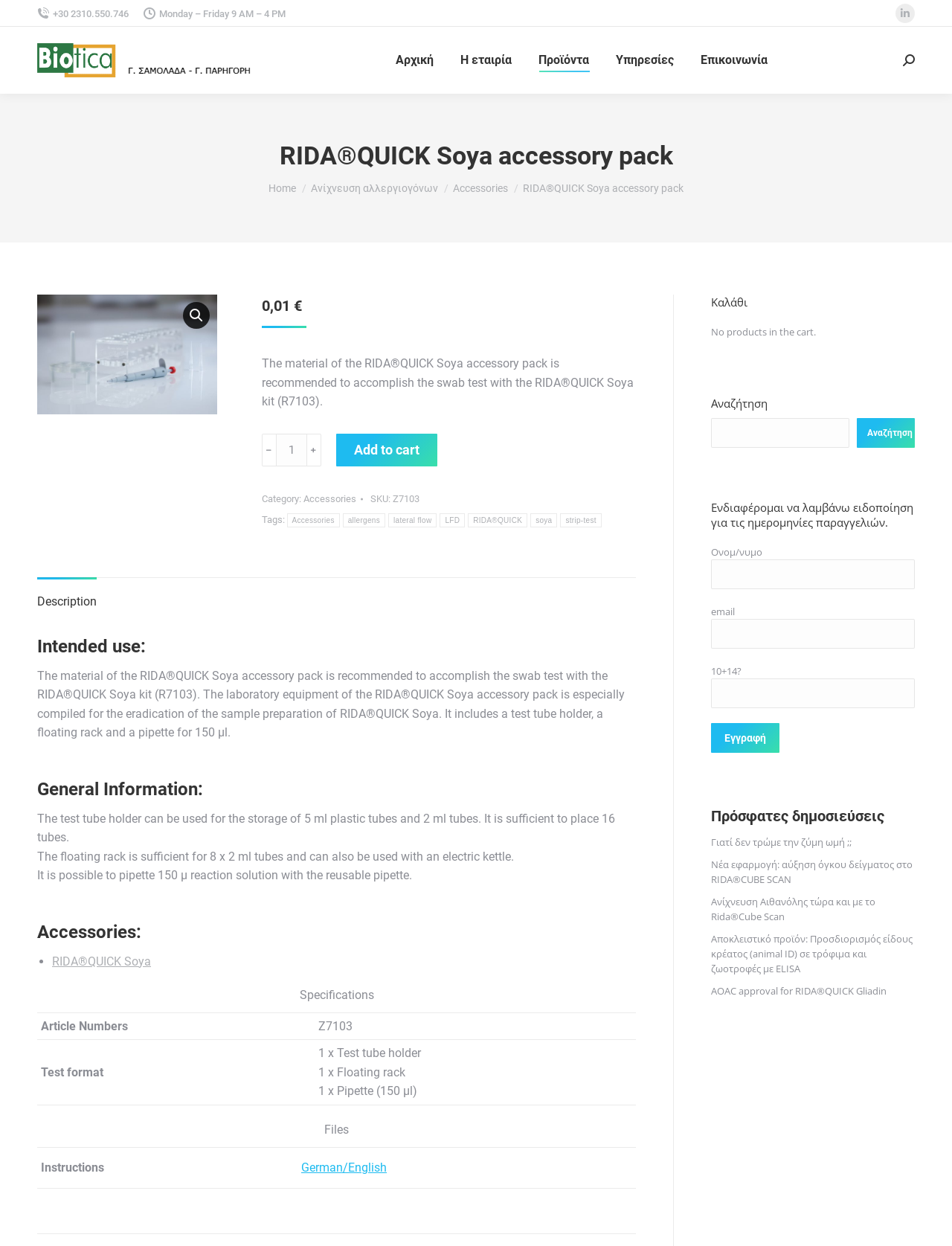Identify the bounding box coordinates of the clickable section necessary to follow the following instruction: "Click the 'Add to cart' button". The coordinates should be presented as four float numbers from 0 to 1, i.e., [left, top, right, bottom].

[0.353, 0.348, 0.459, 0.374]